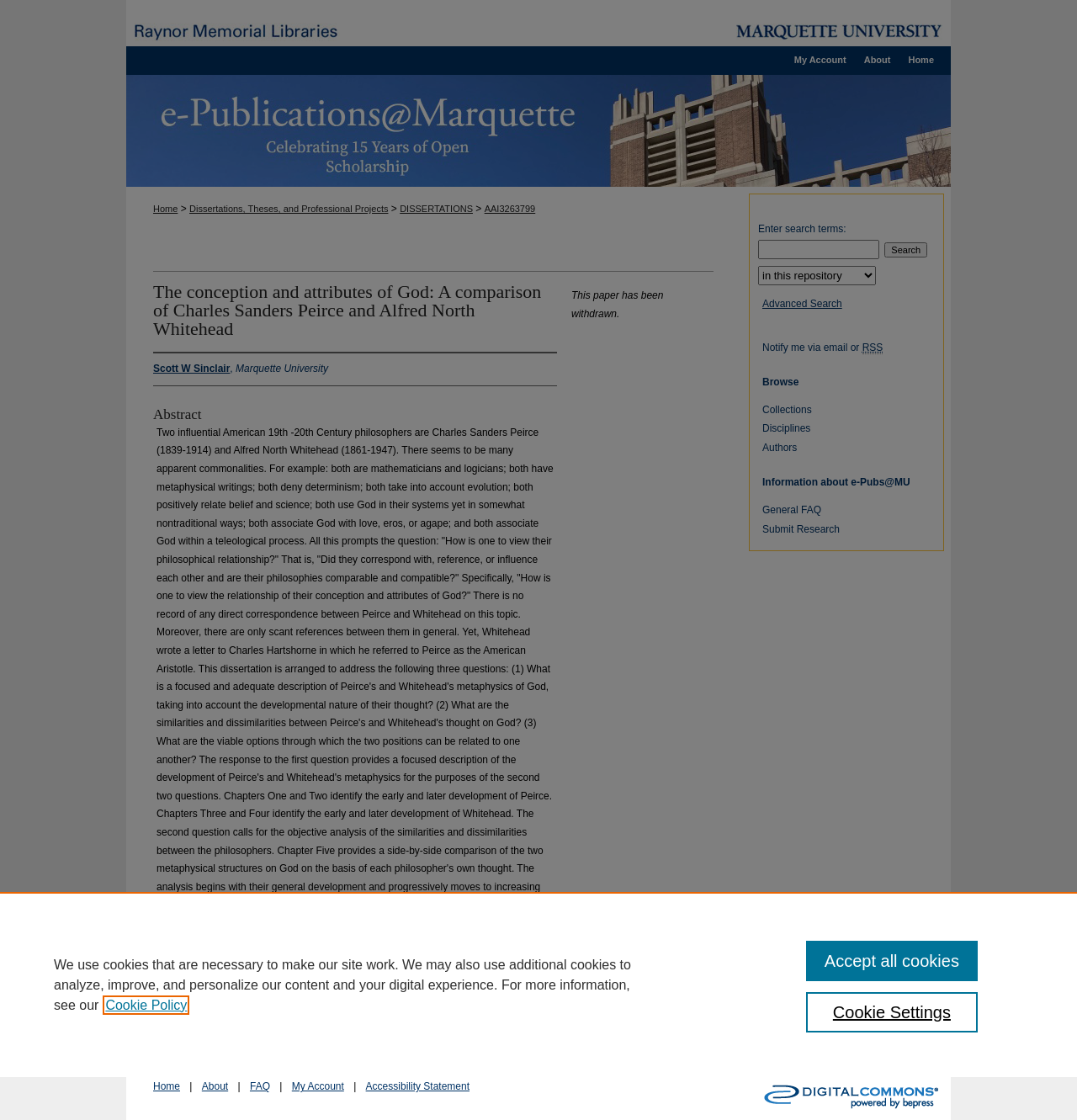Determine the bounding box coordinates of the element that should be clicked to execute the following command: "Search for something".

[0.704, 0.214, 0.816, 0.231]